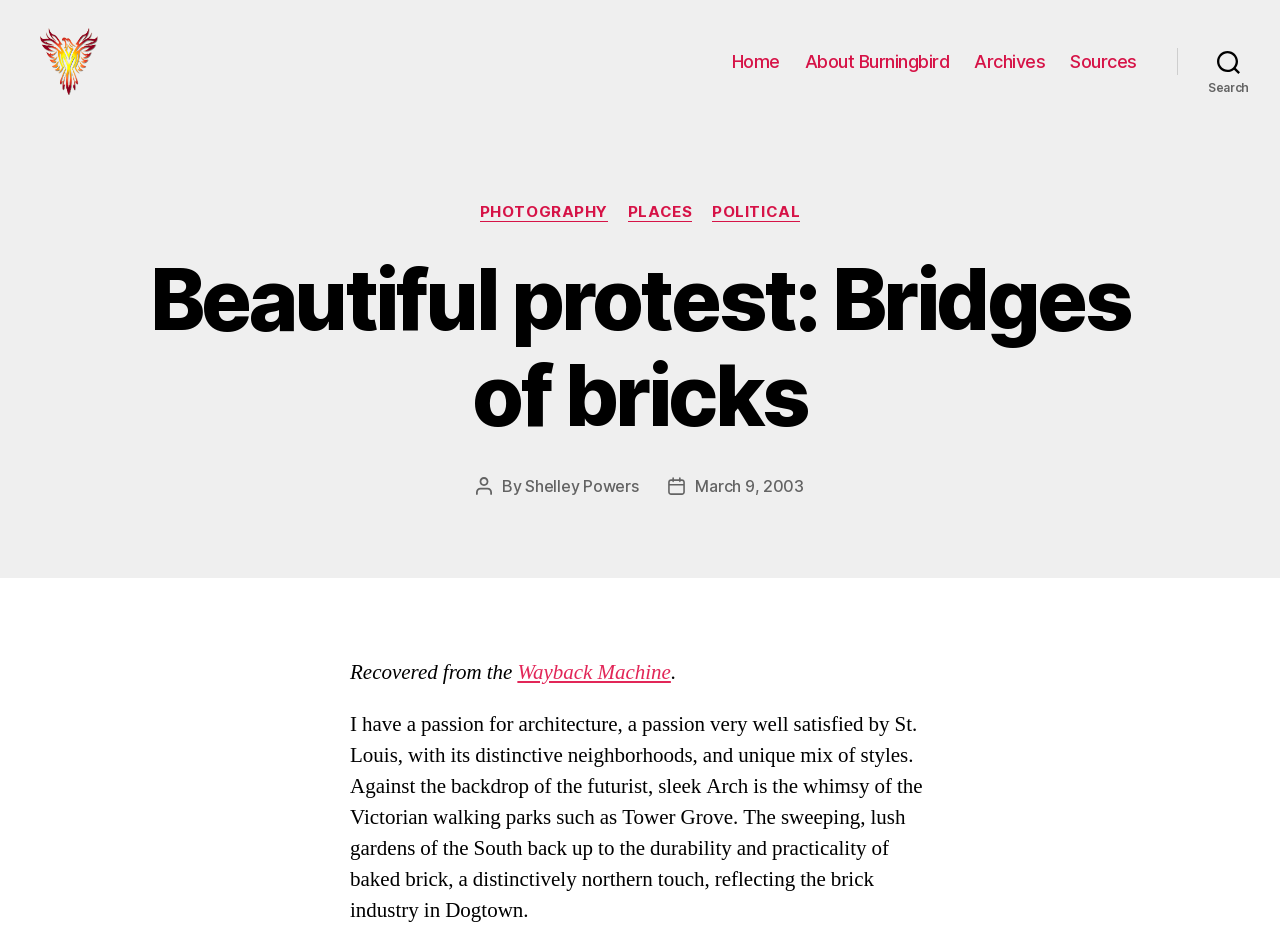Please determine the bounding box of the UI element that matches this description: Sources. The coordinates should be given as (top-left x, top-left y, bottom-right x, bottom-right y), with all values between 0 and 1.

[0.836, 0.067, 0.888, 0.09]